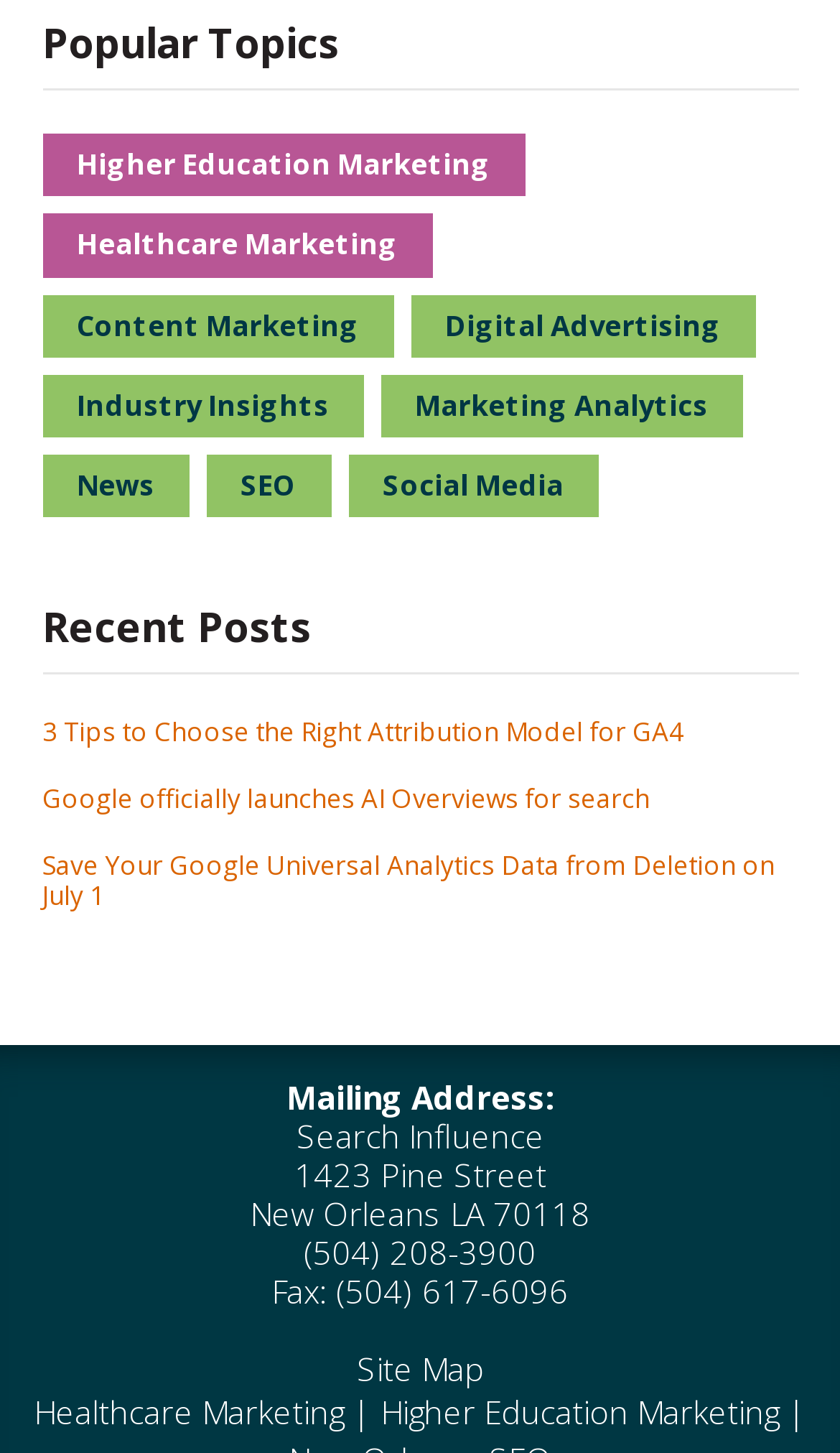For the element described, predict the bounding box coordinates as (top-left x, top-left y, bottom-right x, bottom-right y). All values should be between 0 and 1. Element description: SEO

[0.245, 0.313, 0.394, 0.356]